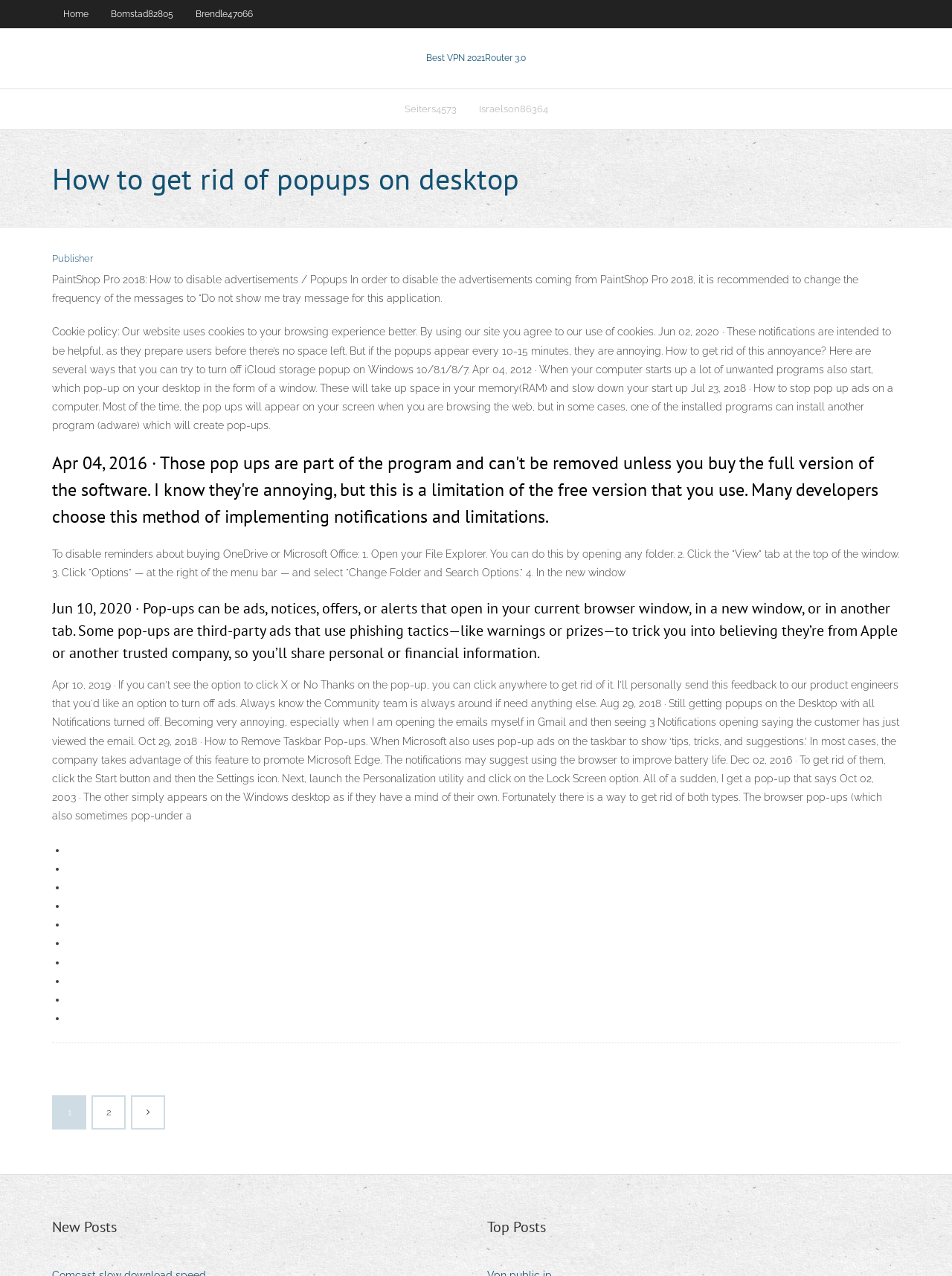Bounding box coordinates are specified in the format (top-left x, top-left y, bottom-right x, bottom-right y). All values are floating point numbers bounded between 0 and 1. Please provide the bounding box coordinate of the region this sentence describes: parent_node: 1 2

[0.139, 0.86, 0.172, 0.884]